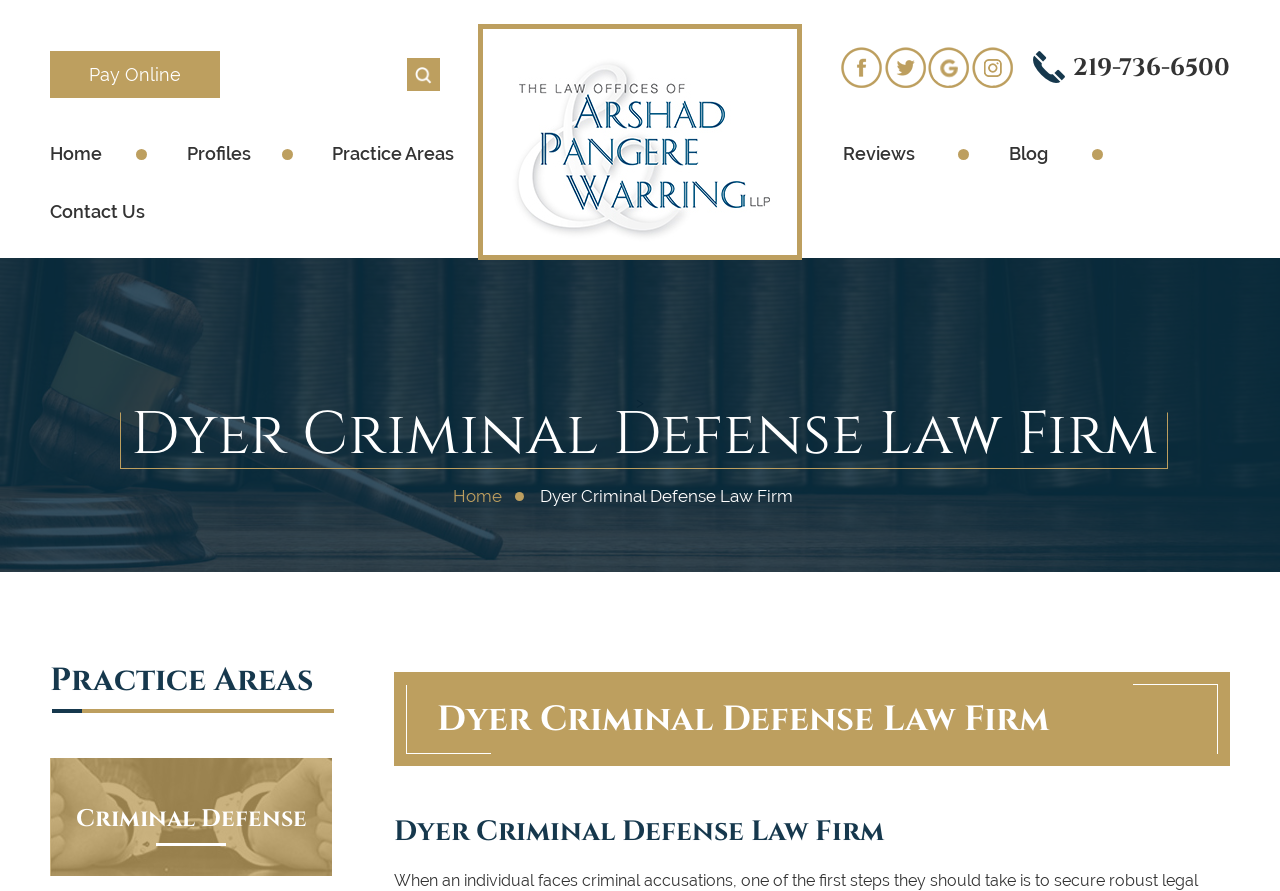Locate the bounding box coordinates of the segment that needs to be clicked to meet this instruction: "Contact the law firm".

[0.039, 0.224, 0.113, 0.251]